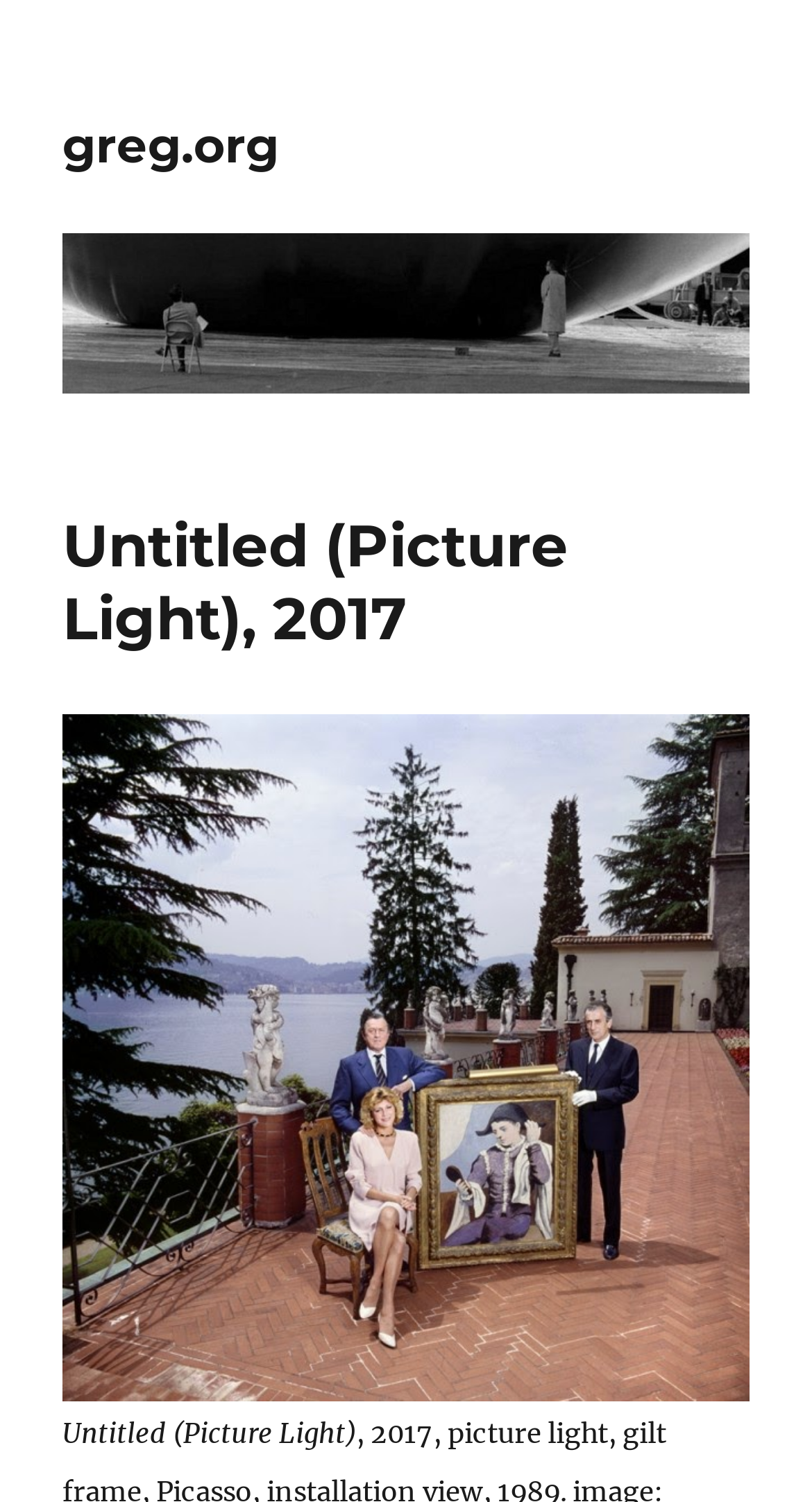Locate and provide the bounding box coordinates for the HTML element that matches this description: "alt="greg.org"".

[0.077, 0.155, 0.923, 0.262]